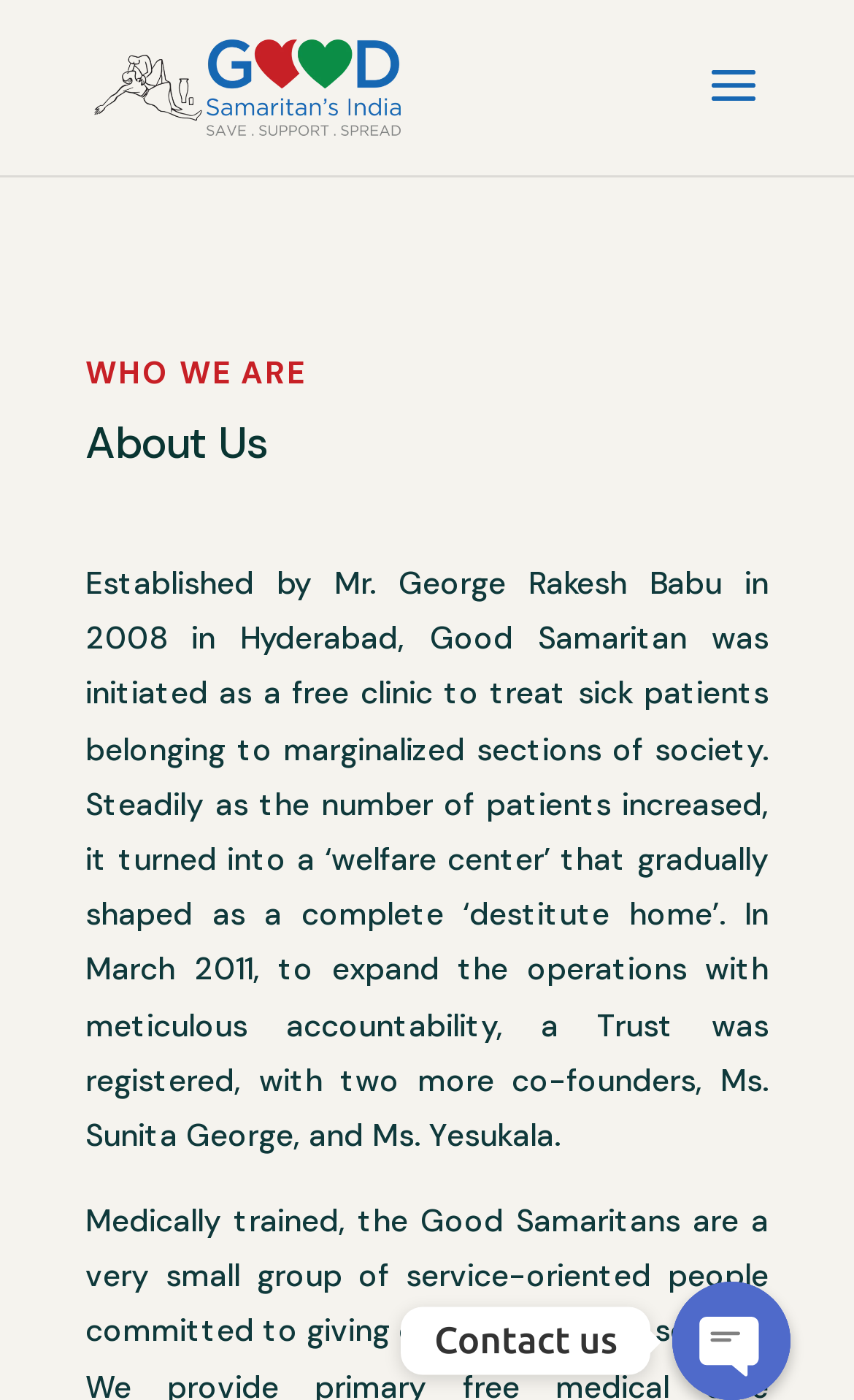Refer to the image and provide an in-depth answer to the question:
What is the purpose of the organization?

The purpose of the organization can be inferred from the text on the page, which mentions that it was established to treat sick patients belonging to marginalized sections of society, and later turned into a welfare center and a destitute home.